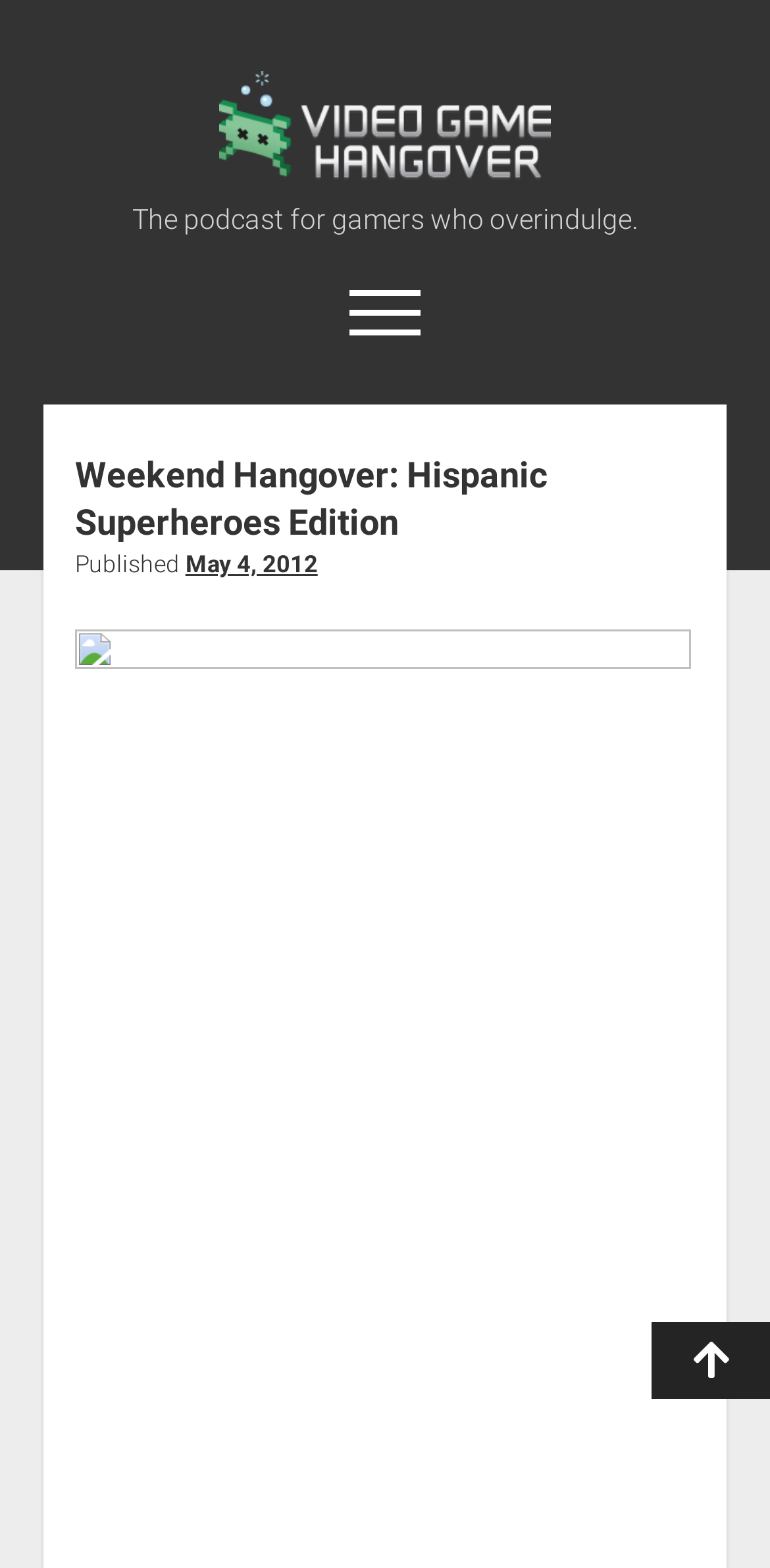Determine the bounding box for the described UI element: "parent_node: Search".

[0.862, 0.279, 0.955, 0.324]